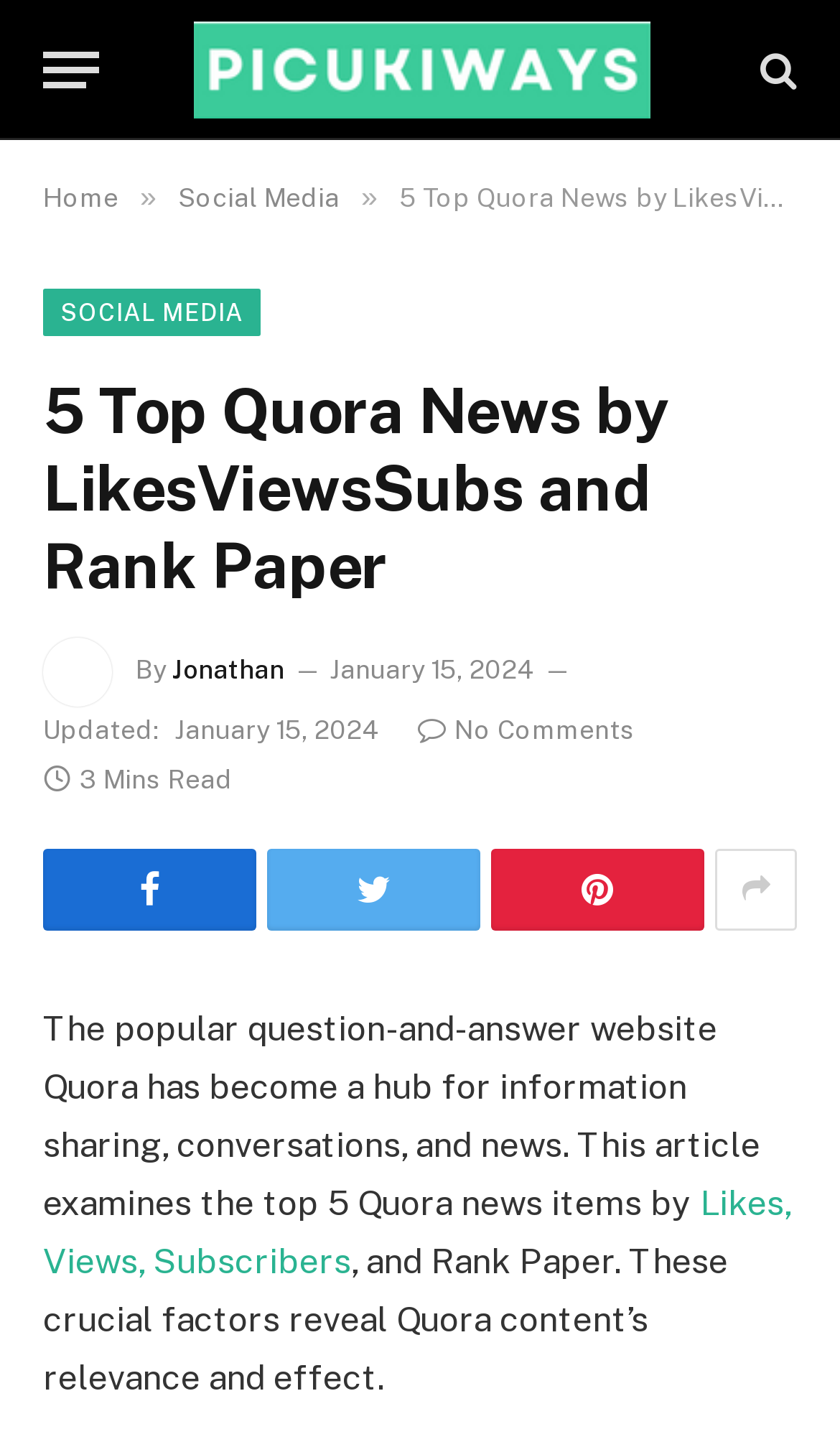Describe all visible elements and their arrangement on the webpage.

This webpage is about the top 5 Quora news items, with a focus on their relevance and effect. At the top left corner, there is a menu button labeled "Menu". Next to it, there is a link to "Picuki Ways" with an accompanying image. On the top right corner, there is a search icon represented by a magnifying glass symbol.

Below the top section, there are navigation links, including "Home" and "Social Media", separated by a "»" symbol. Further down, there is a heading that reads "5 Top Quora News by Likes, Views, Subs and Rank Paper". 

To the right of the heading, there is an image of a person named Jonathan, with a byline "By Jonathan" next to it. The publication date "January 15, 2024" is displayed below. 

The main content of the article starts below, with an introduction that describes Quora as a hub for information sharing, conversations, and news. The article then examines the top 5 Quora news items, considering factors such as likes, views, subscribers, and rank paper to reveal the relevance and effect of Quora content. 

There are also several social media links at the bottom of the page, represented by icons. Additionally, there is a note indicating that the article takes 3 minutes to read, and that there are no comments on the article.